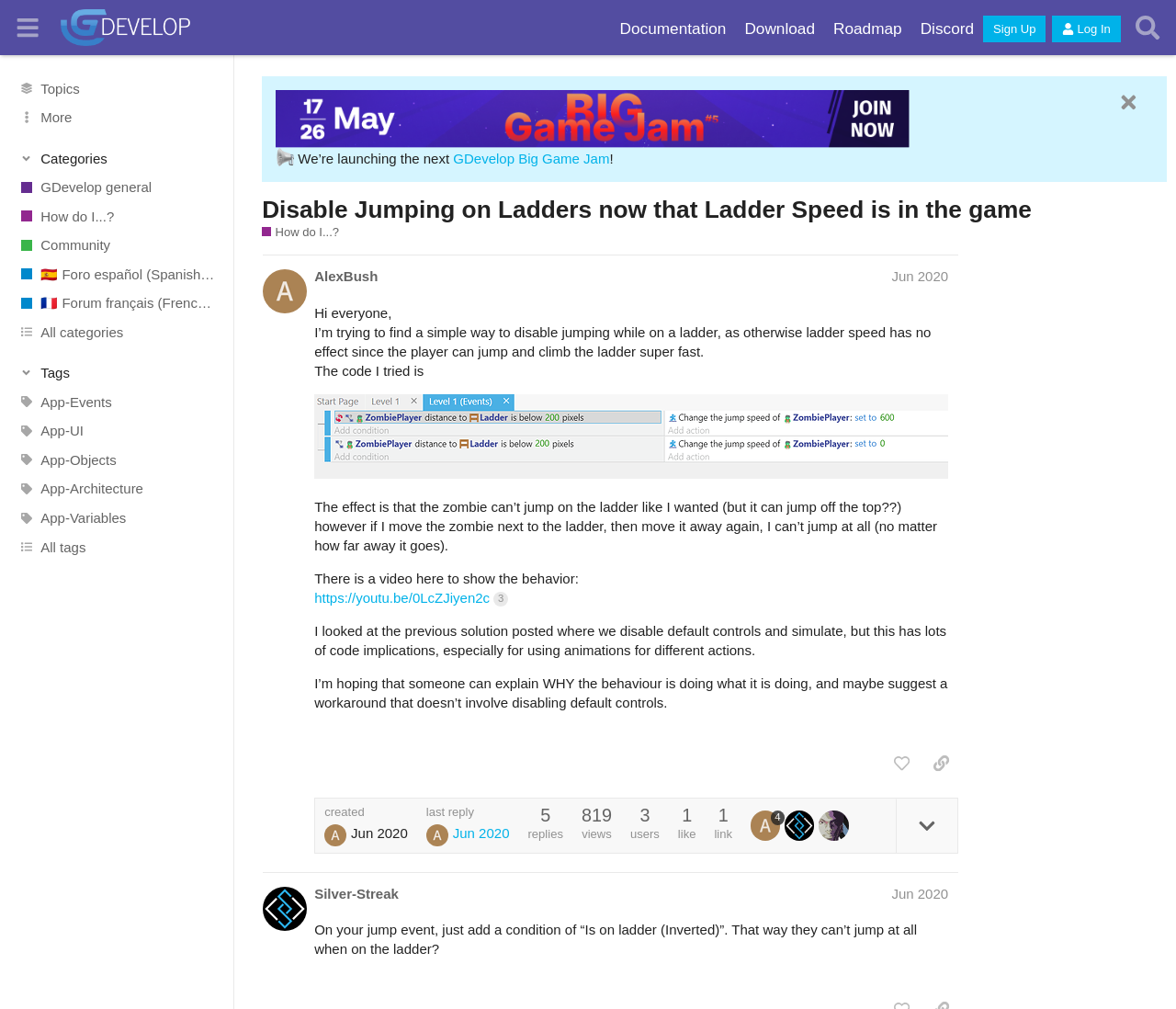Give a short answer to this question using one word or a phrase:
How many links are there in the sidebar?

11